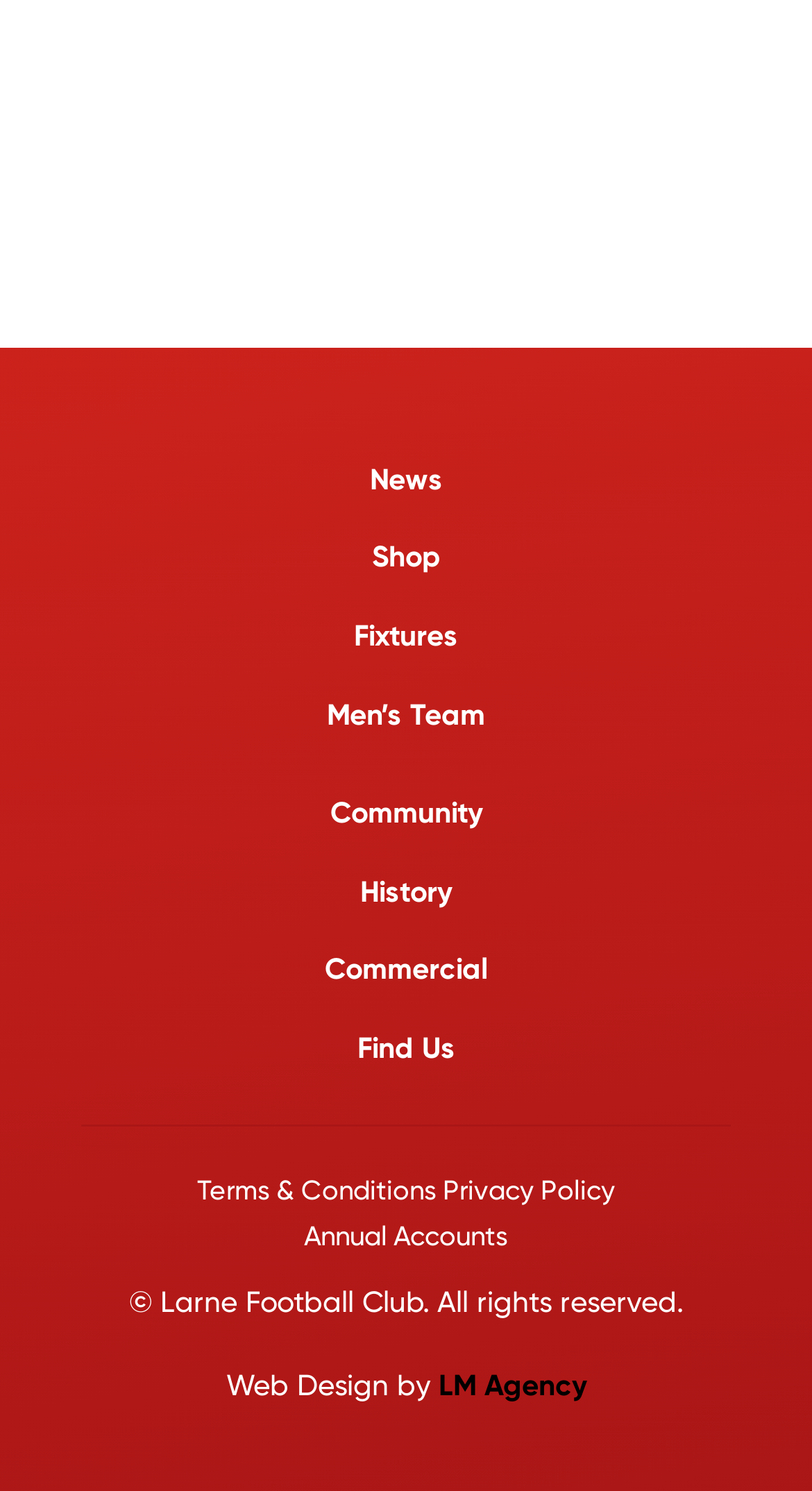Please respond to the question with a concise word or phrase:
What is the purpose of the 'Terms & Conditions Privacy Policy' link?

To view terms and conditions